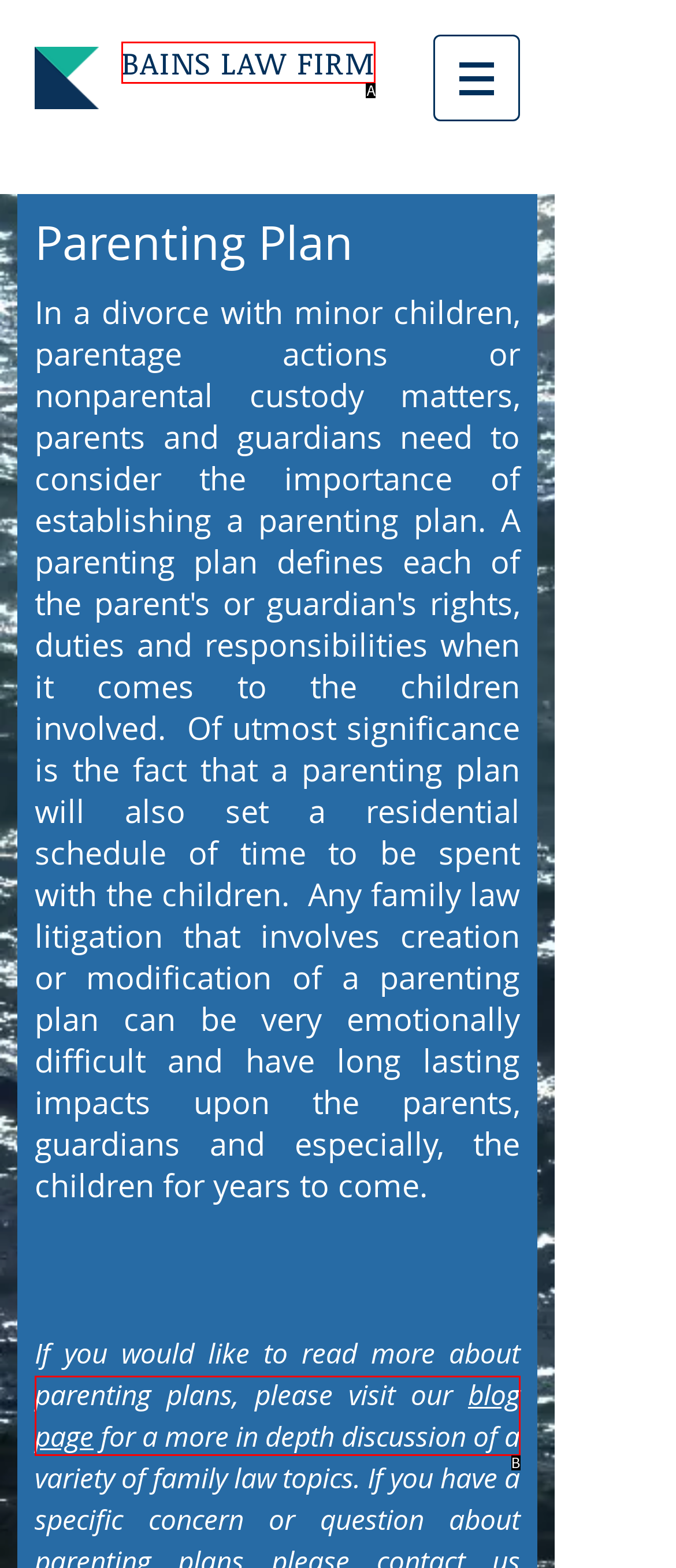Identify the UI element that corresponds to this description: blog page
Respond with the letter of the correct option.

B